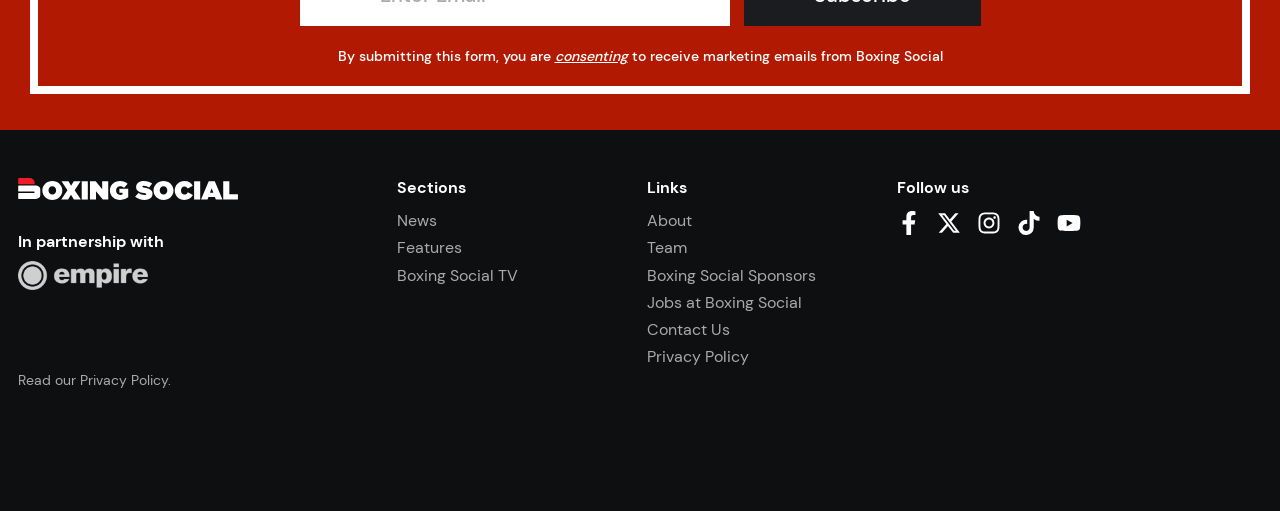Find the bounding box coordinates of the area to click in order to follow the instruction: "Click on News".

[0.31, 0.411, 0.342, 0.453]